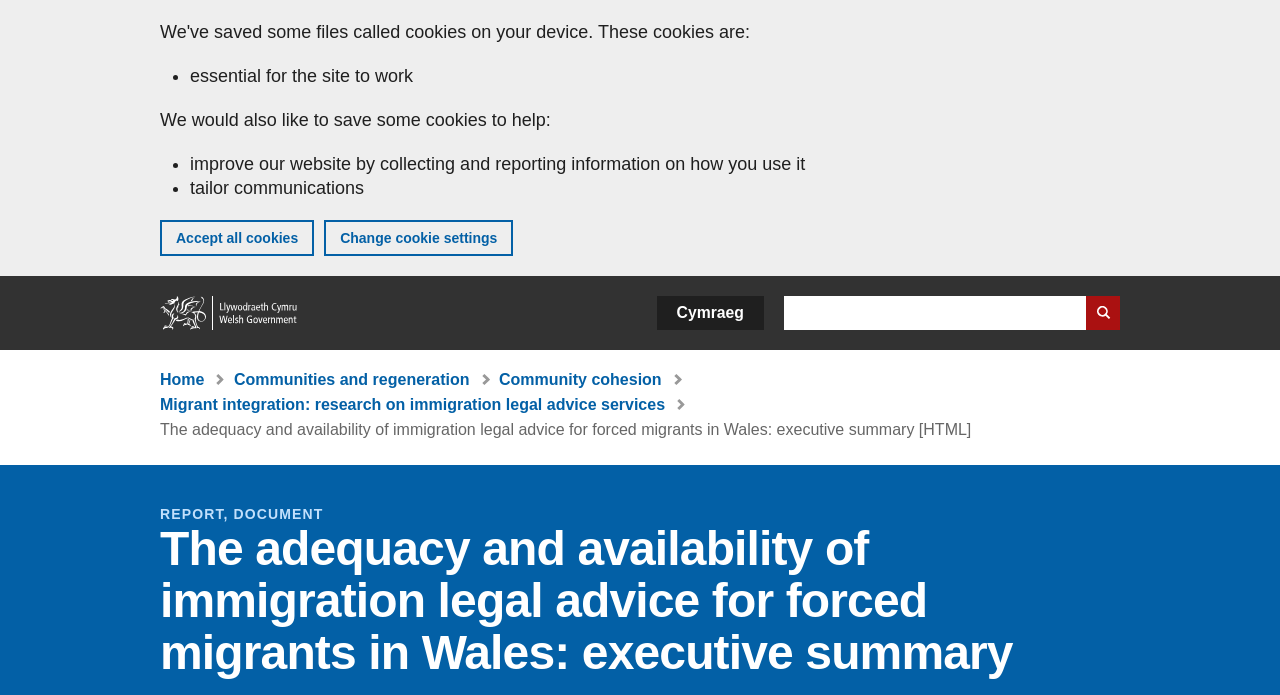Please determine the bounding box coordinates of the element to click on in order to accomplish the following task: "View report details". Ensure the coordinates are four float numbers ranging from 0 to 1, i.e., [left, top, right, bottom].

[0.125, 0.606, 0.759, 0.63]